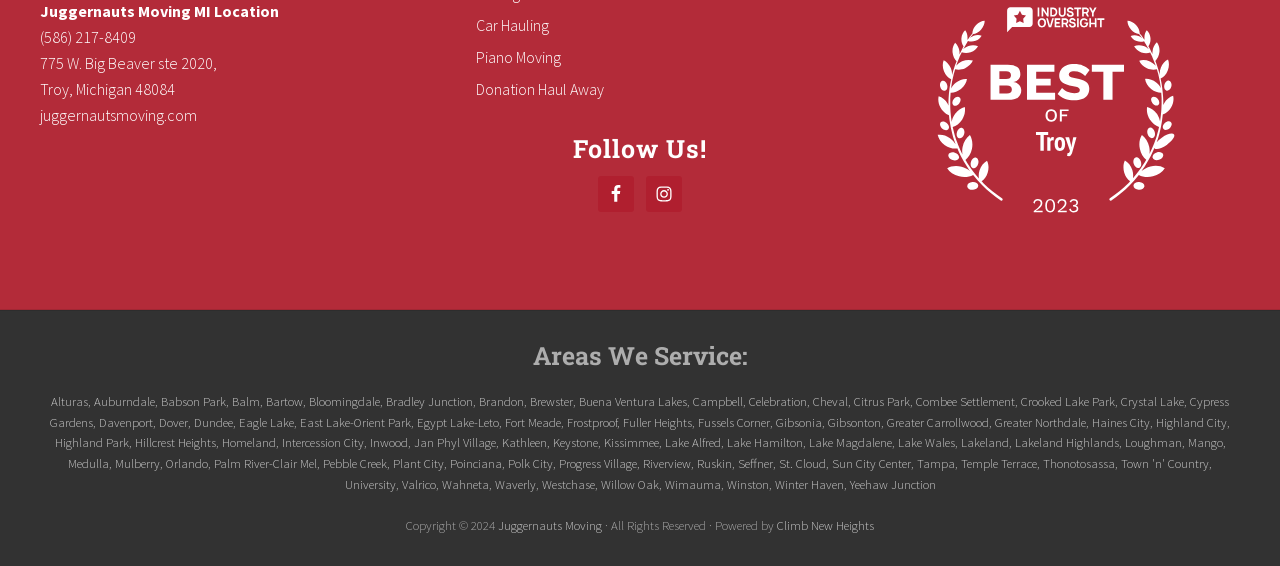What is the website of Juggernauts Moving MI Location?
Provide a well-explained and detailed answer to the question.

The website URL can be found in the top section of the webpage, below the company address.